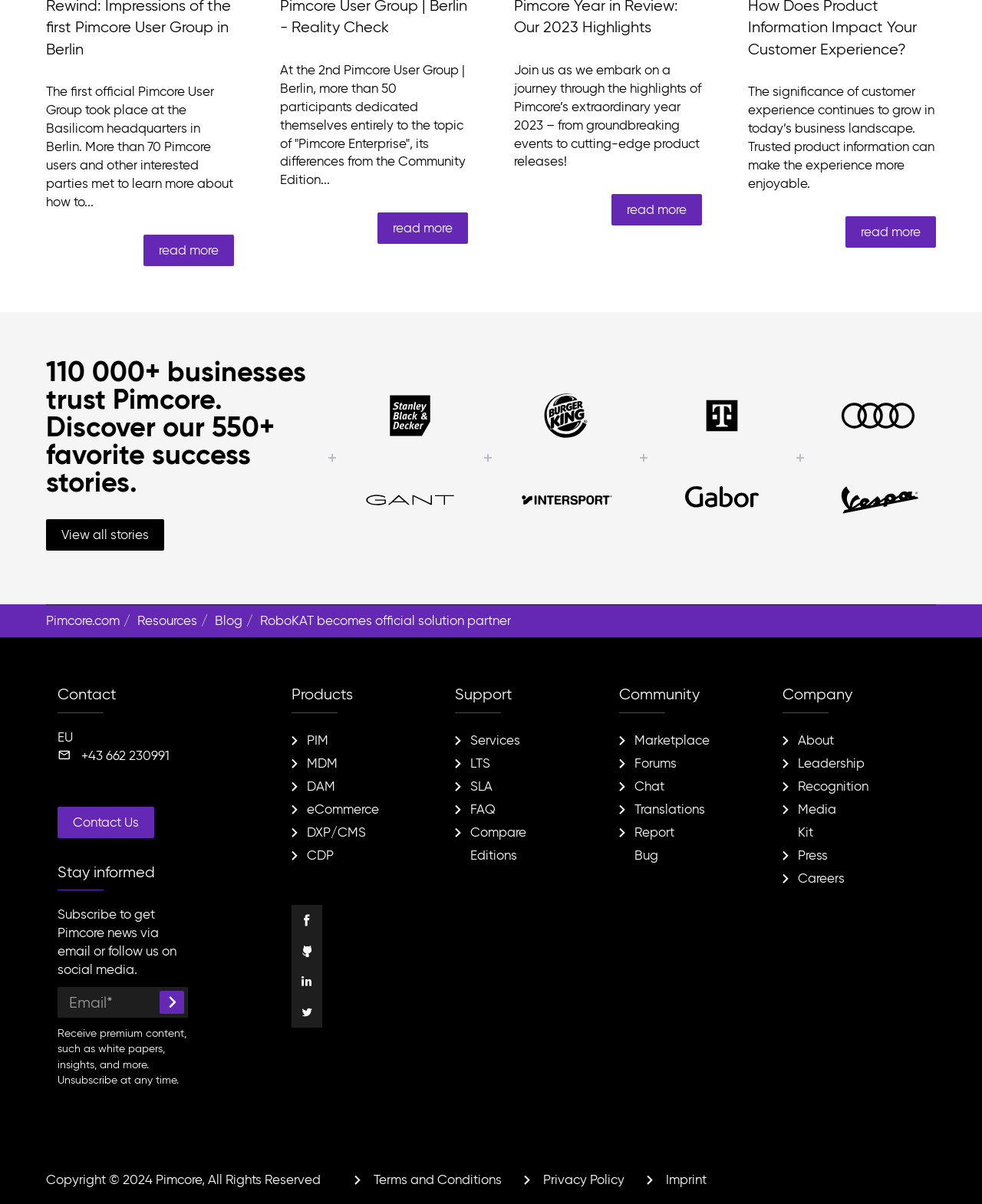Locate the bounding box for the described UI element: "parent_node: Email name="email" placeholder="Email*"". Ensure the coordinates are four float numbers between 0 and 1, formatted as [left, top, right, bottom].

[0.059, 0.82, 0.191, 0.845]